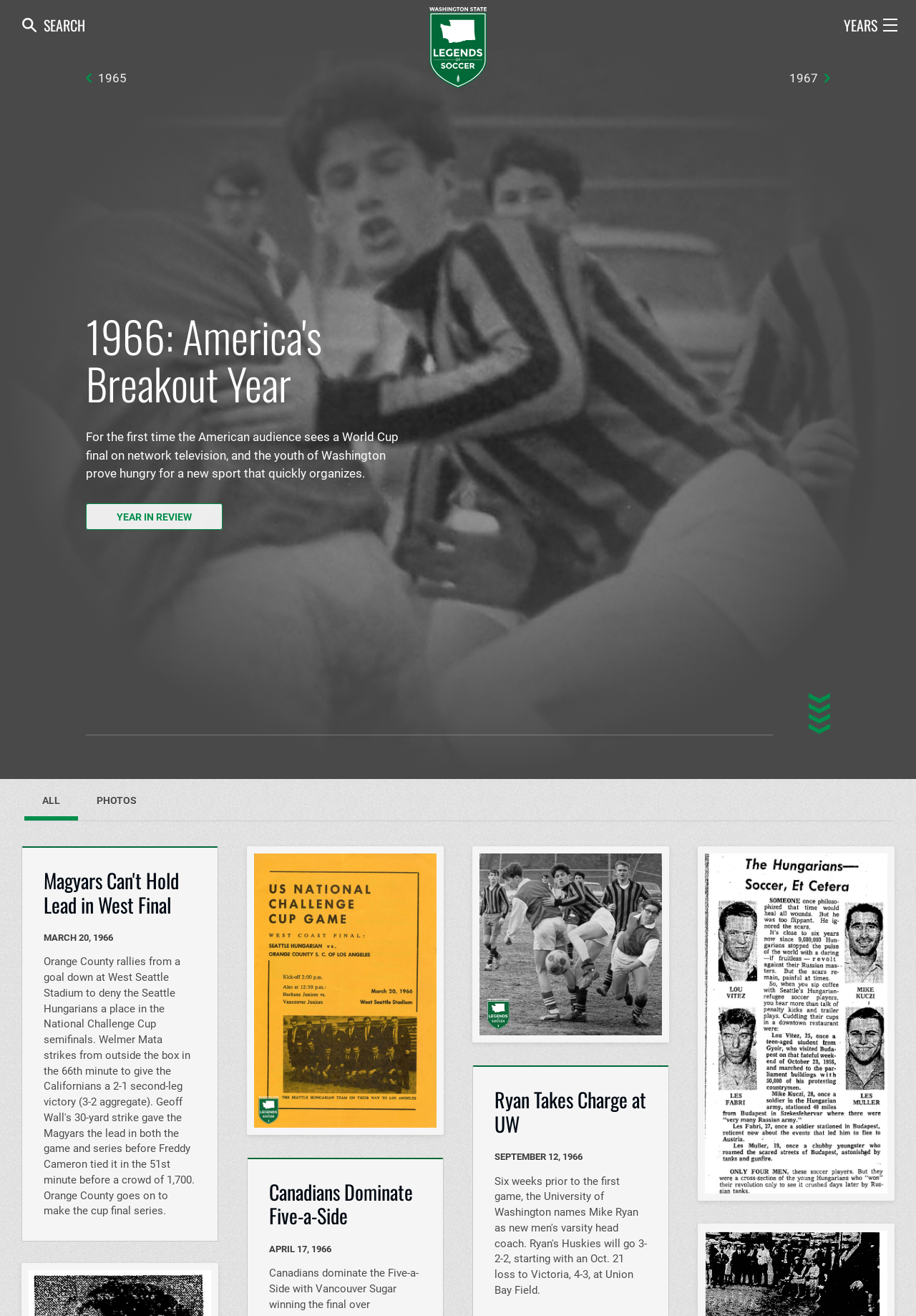Please identify the bounding box coordinates of the clickable element to fulfill the following instruction: "View game program for Hungarians-Orange County". The coordinates should be four float numbers between 0 and 1, i.e., [left, top, right, bottom].

[0.27, 0.643, 0.484, 0.862]